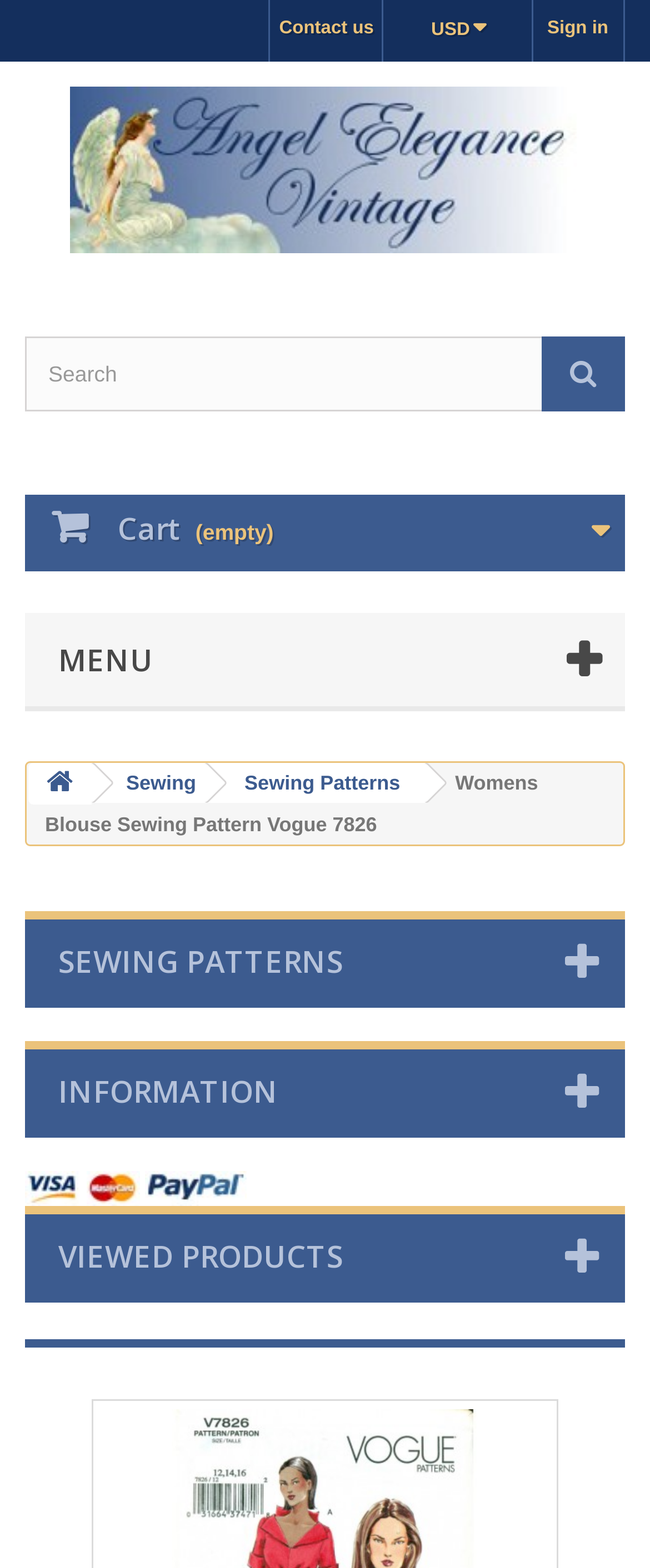Detail the various sections and features present on the webpage.

This webpage is about a women's blouse sewing pattern, specifically Vogue 7826, from Angel Elegance Vintage. At the top right corner, there are links to "Sign in" and "Contact us". Below them, there is a currency indicator "USD" and a link to the website's main page "Angel Elegance Vintage" accompanied by a logo image. 

To the right of the logo, there is a search box with a magnifying glass button. Next to the search box, there is a cart icon with a link to the cart. 

Below the search box, there is a menu section with a "MENU" label, followed by links to different categories, including sewing, sewing patterns, and more. 

The main content of the page is a description of the sewing pattern, with a heading "SEWING PATTERNS" and a subheading "Womens Blouse Sewing Pattern Vogue 7826". The description mentions an unusual neckline with a standup back collar, front ruching or mock wrap style, fold-up cuffs on long or short sleeves, and that the top is figure-hugging and flattering. It also mentions that the product is unused.

At the bottom of the page, there are links to "INFORMATION" and payment options, including visa, mastercard, and paypal, each with its respective logo image. Finally, there is a section labeled "VIEWED PRODUCTS".